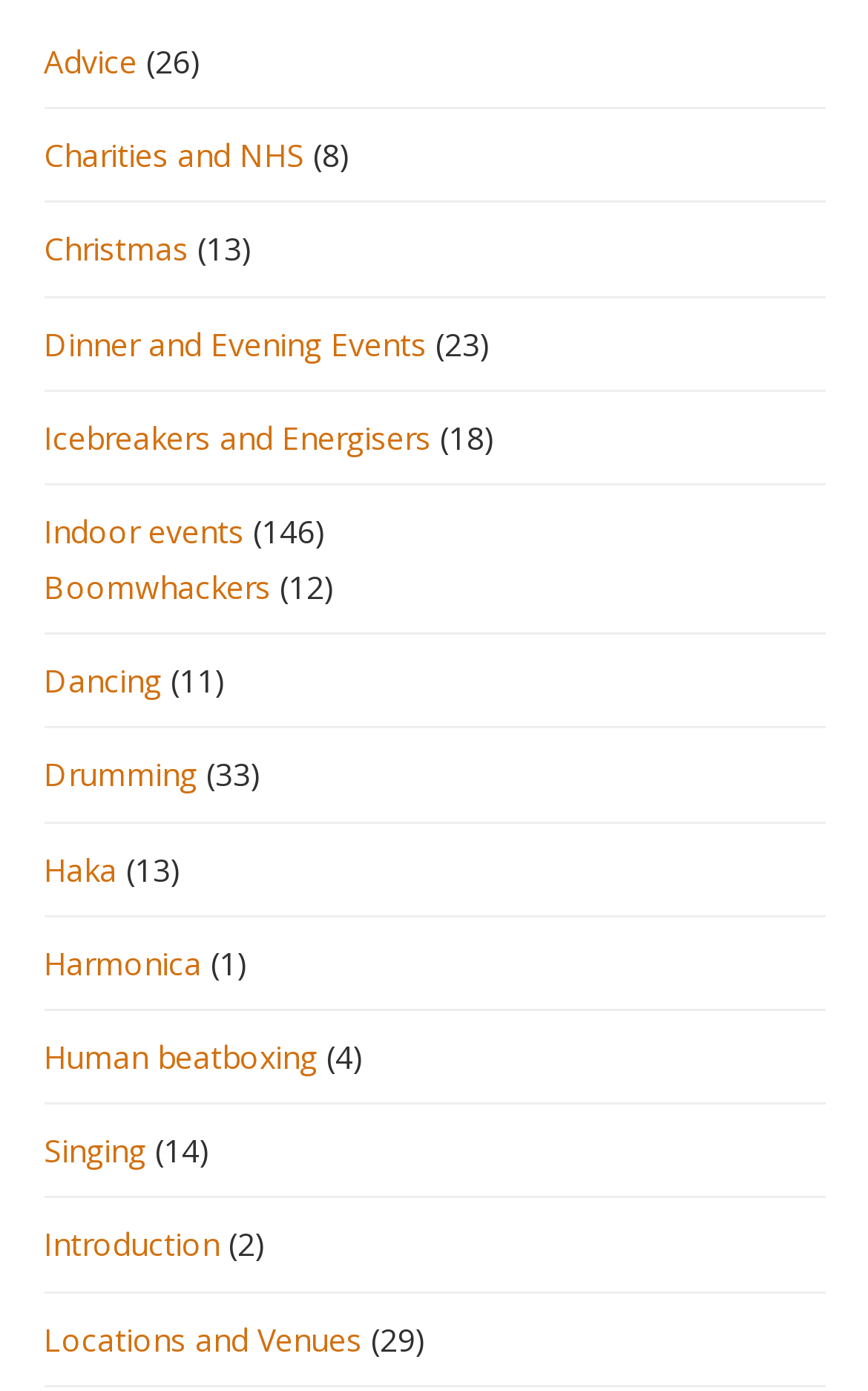Please identify the bounding box coordinates of the clickable element to fulfill the following instruction: "Explore 'Dinner and Evening Events'". The coordinates should be four float numbers between 0 and 1, i.e., [left, top, right, bottom].

[0.05, 0.231, 0.491, 0.262]